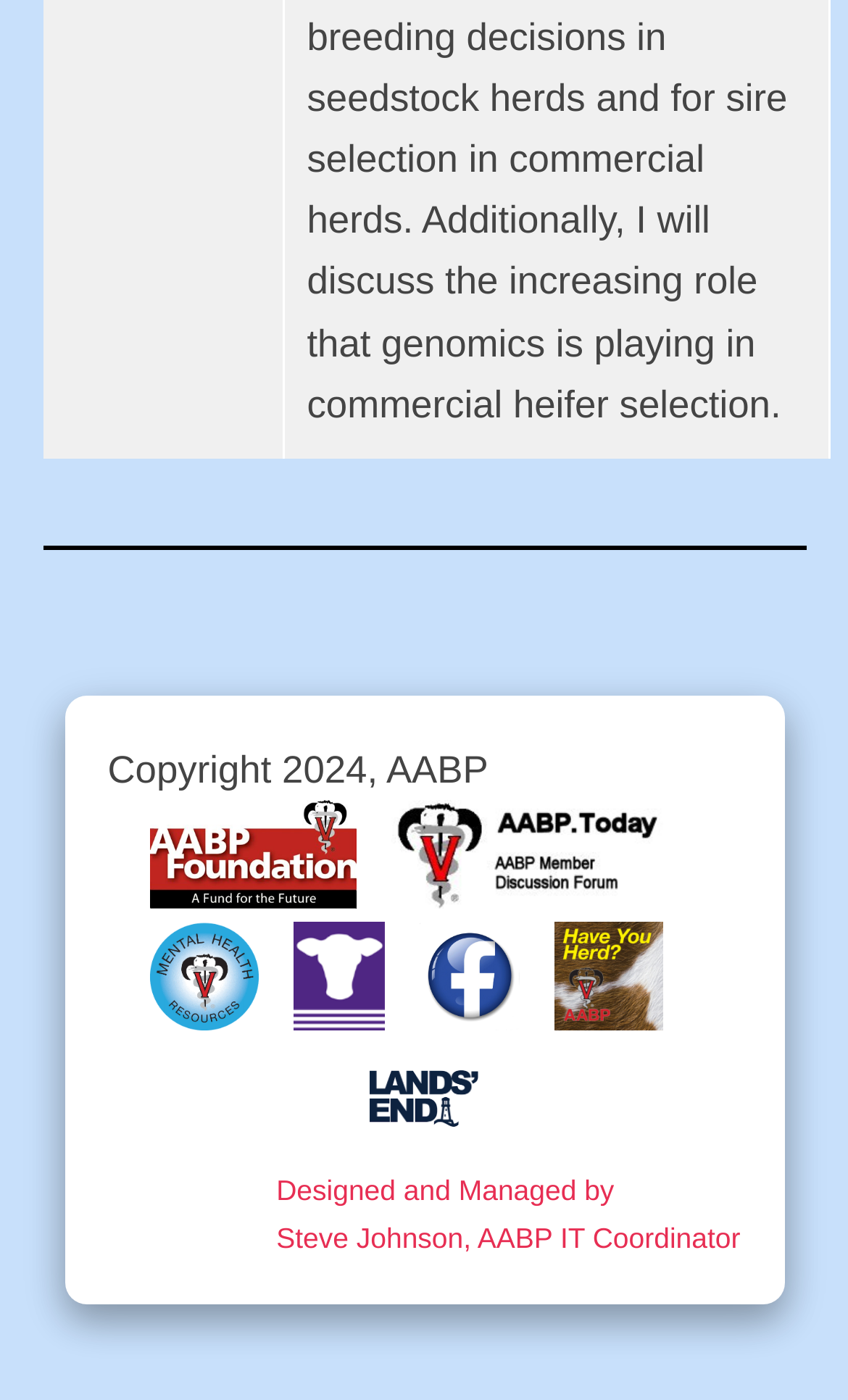Please find the bounding box coordinates of the element's region to be clicked to carry out this instruction: "access AABP Mental Health Resources".

[0.177, 0.711, 0.305, 0.744]